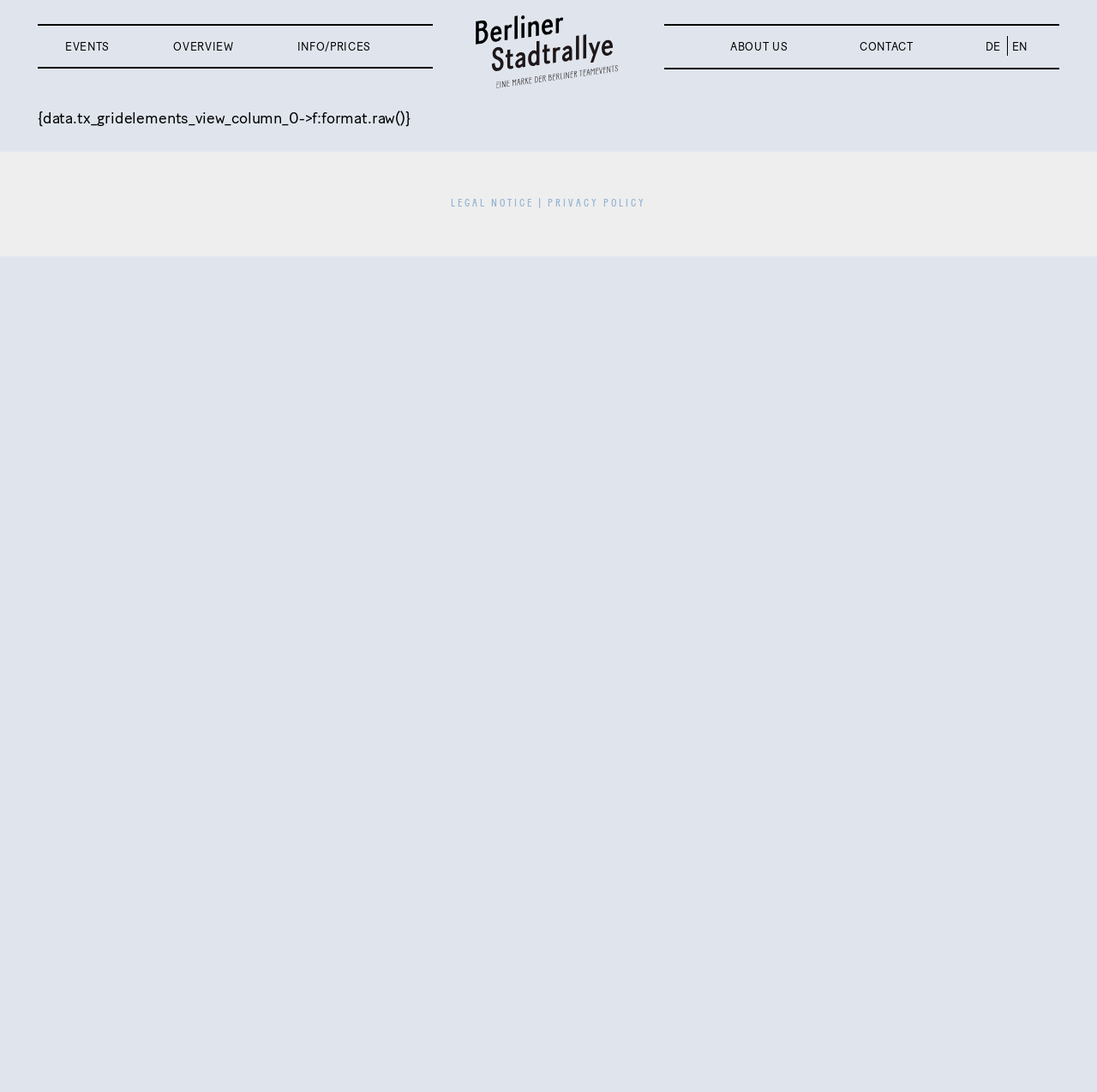Please identify the bounding box coordinates of the clickable area that will fulfill the following instruction: "go to about us page". The coordinates should be in the format of four float numbers between 0 and 1, i.e., [left, top, right, bottom].

[0.666, 0.038, 0.718, 0.048]